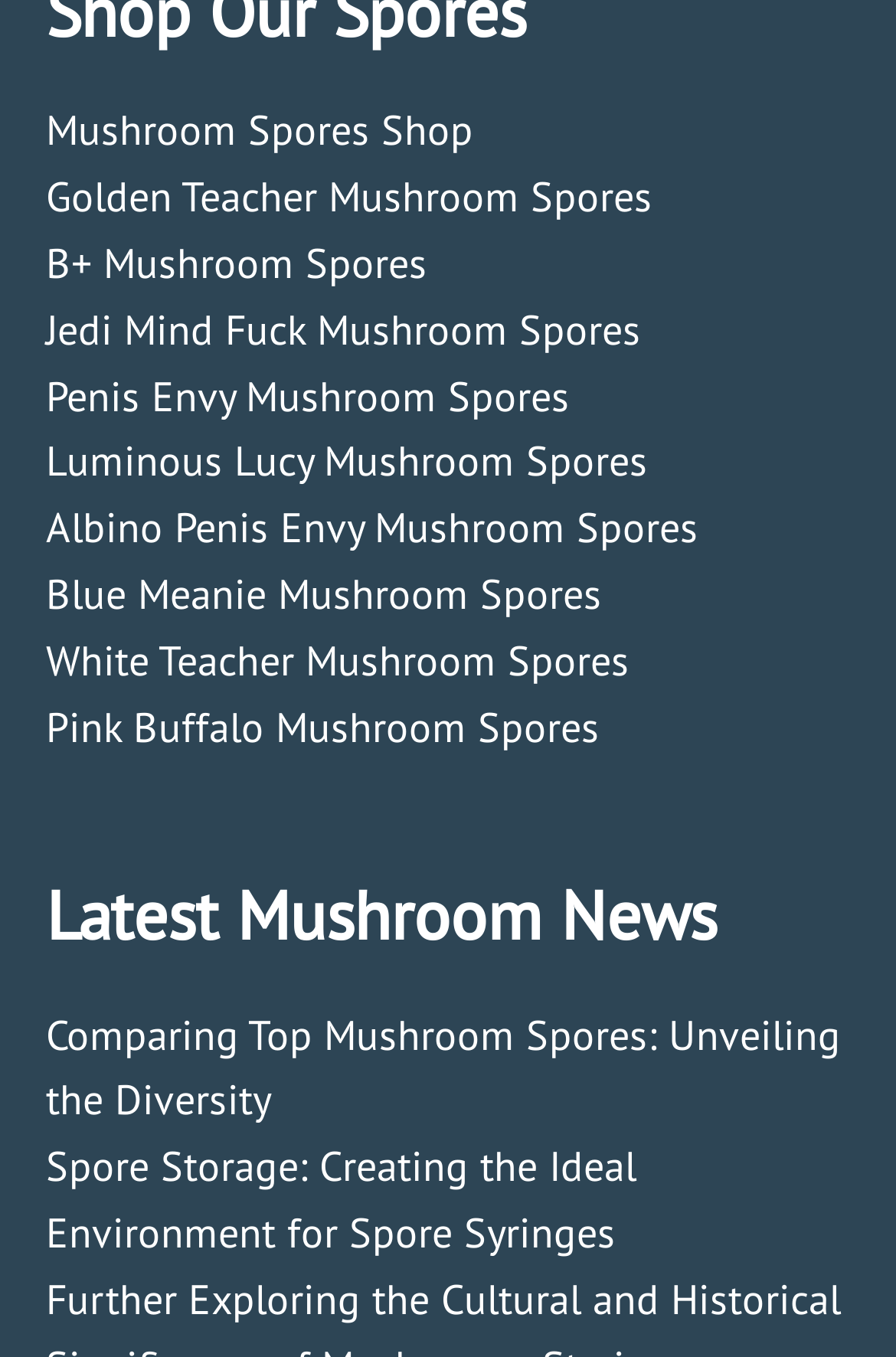How many links are there for mushroom spore types?
Using the information presented in the image, please offer a detailed response to the question.

I counted the number of link elements with text containing 'Mushroom Spores' and found 9 links, which correspond to different mushroom spore types.